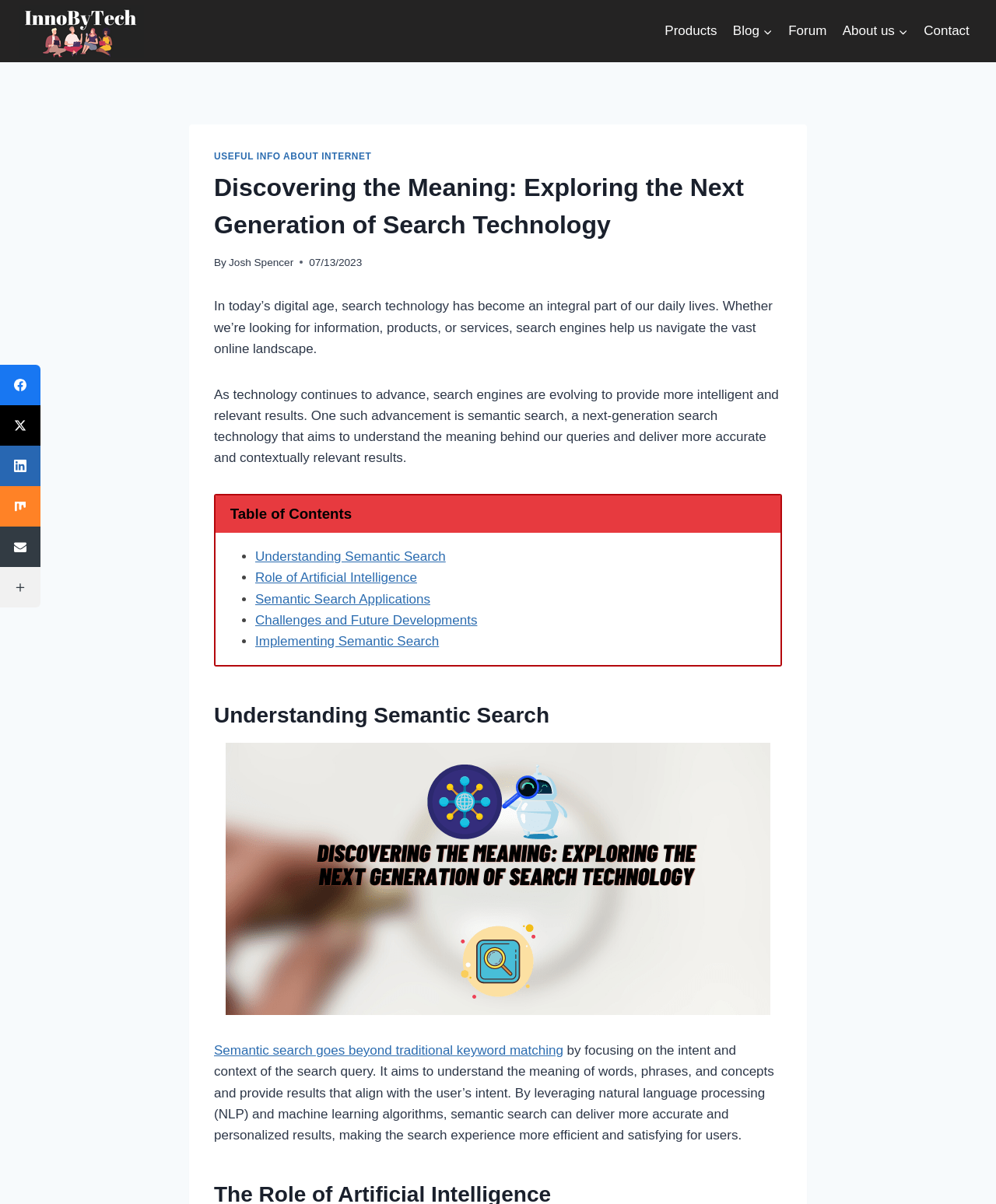Could you specify the bounding box coordinates for the clickable section to complete the following instruction: "Share on Facebook"?

[0.0, 0.303, 0.041, 0.337]